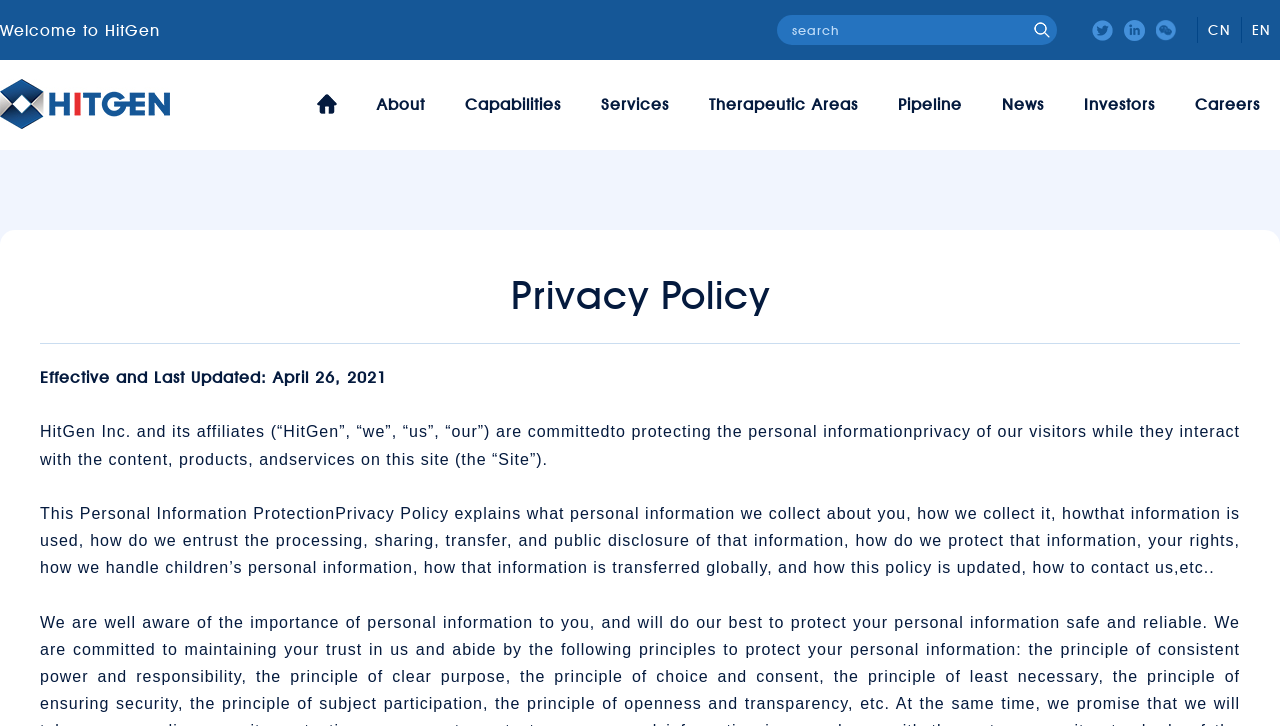What is the purpose of this webpage?
Offer a detailed and exhaustive answer to the question.

The webpage has a heading 'Privacy Policy' and several paragraphs of text explaining the company's privacy policy, indicating that the purpose of this webpage is to display the company's privacy policy.